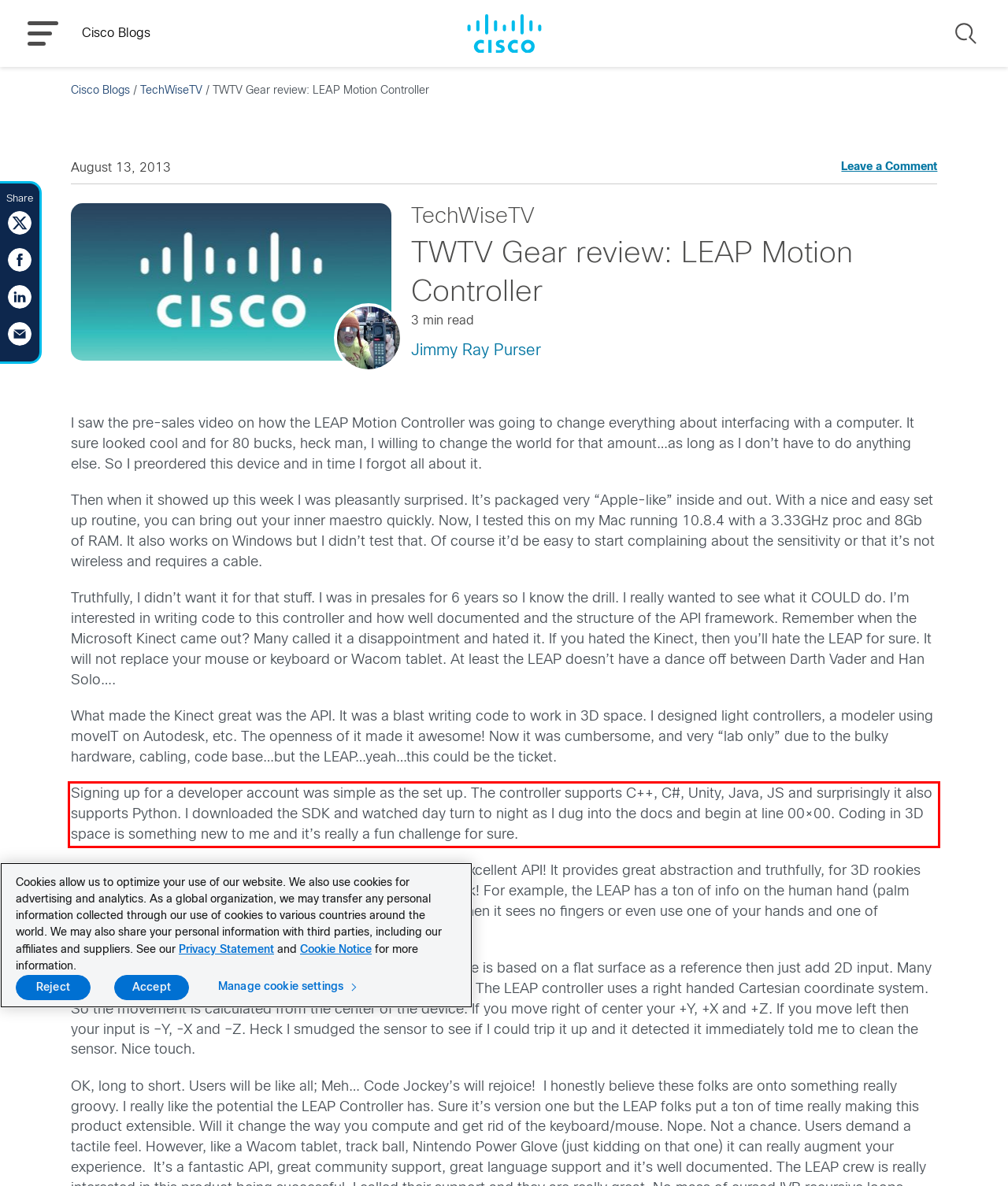Analyze the screenshot of the webpage and extract the text from the UI element that is inside the red bounding box.

Signing up for a developer account was simple as the set up. The controller supports C++, C#, Unity, Java, JS and surprisingly it also supports Python. I downloaded the SDK and watched day turn to night as I dug into the docs and begin at line 00×00. Coding in 3D space is something new to me and it’s really a fun challenge for sure.